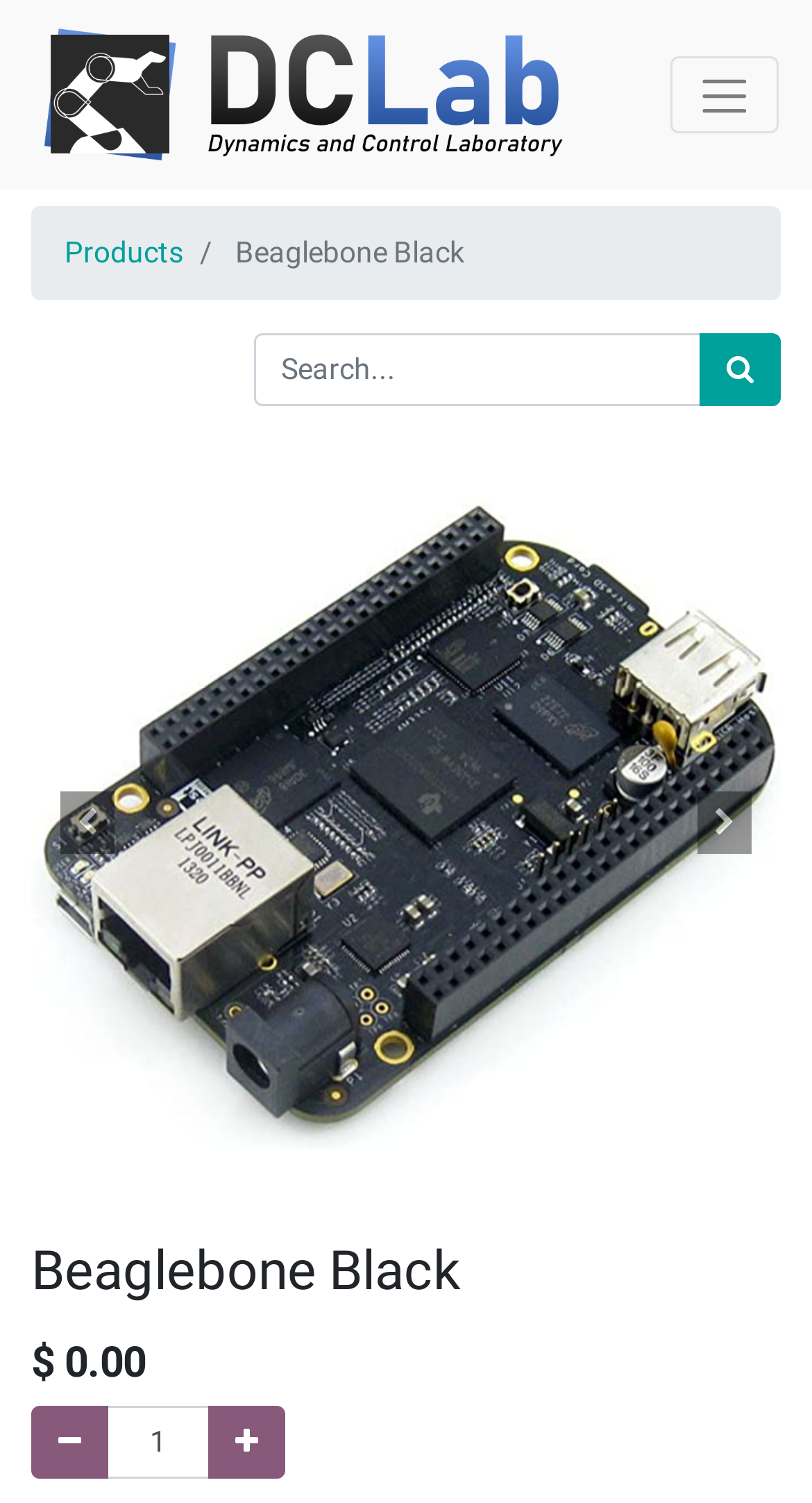Please determine the bounding box coordinates of the area that needs to be clicked to complete this task: 'Search for products'. The coordinates must be four float numbers between 0 and 1, formatted as [left, top, right, bottom].

[0.313, 0.222, 0.864, 0.27]